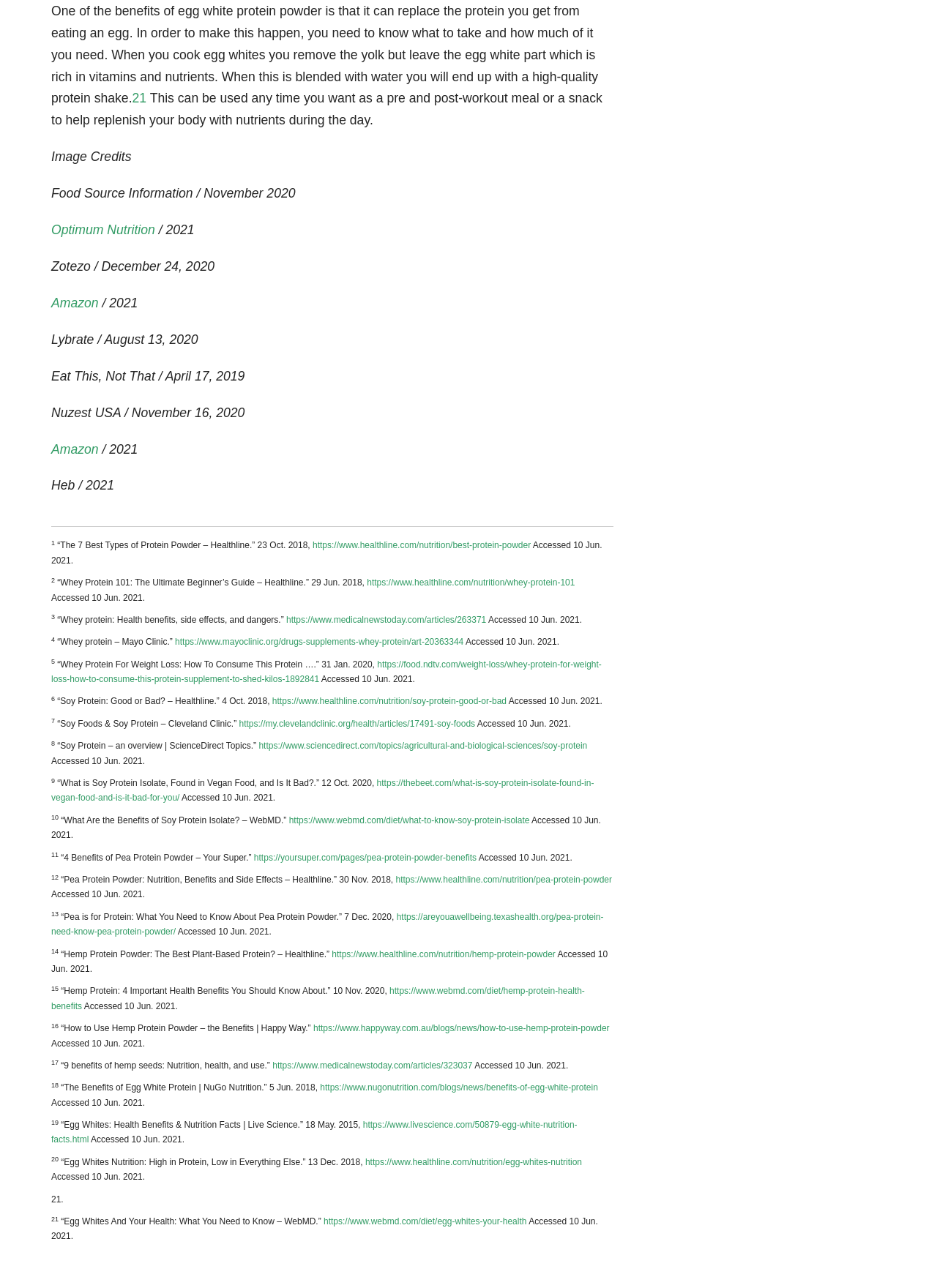Predict the bounding box of the UI element based on the description: "https://www.livescience.com/50879-egg-white-nutrition-facts.html". The coordinates should be four float numbers between 0 and 1, formatted as [left, top, right, bottom].

[0.055, 0.869, 0.616, 0.889]